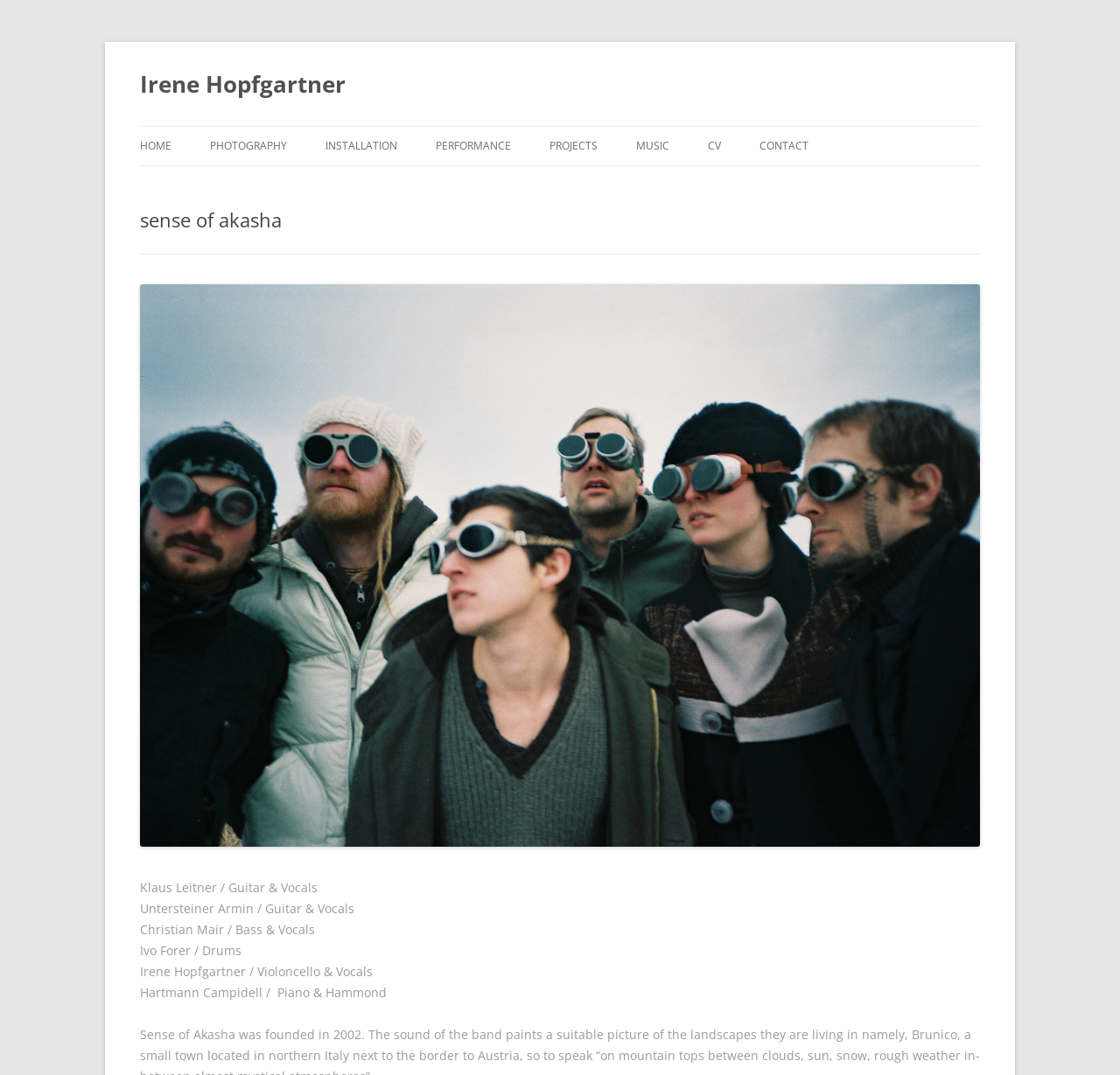What is the name of the person mentioned in the heading?
Based on the image, provide your answer in one word or phrase.

Irene Hopfgartner